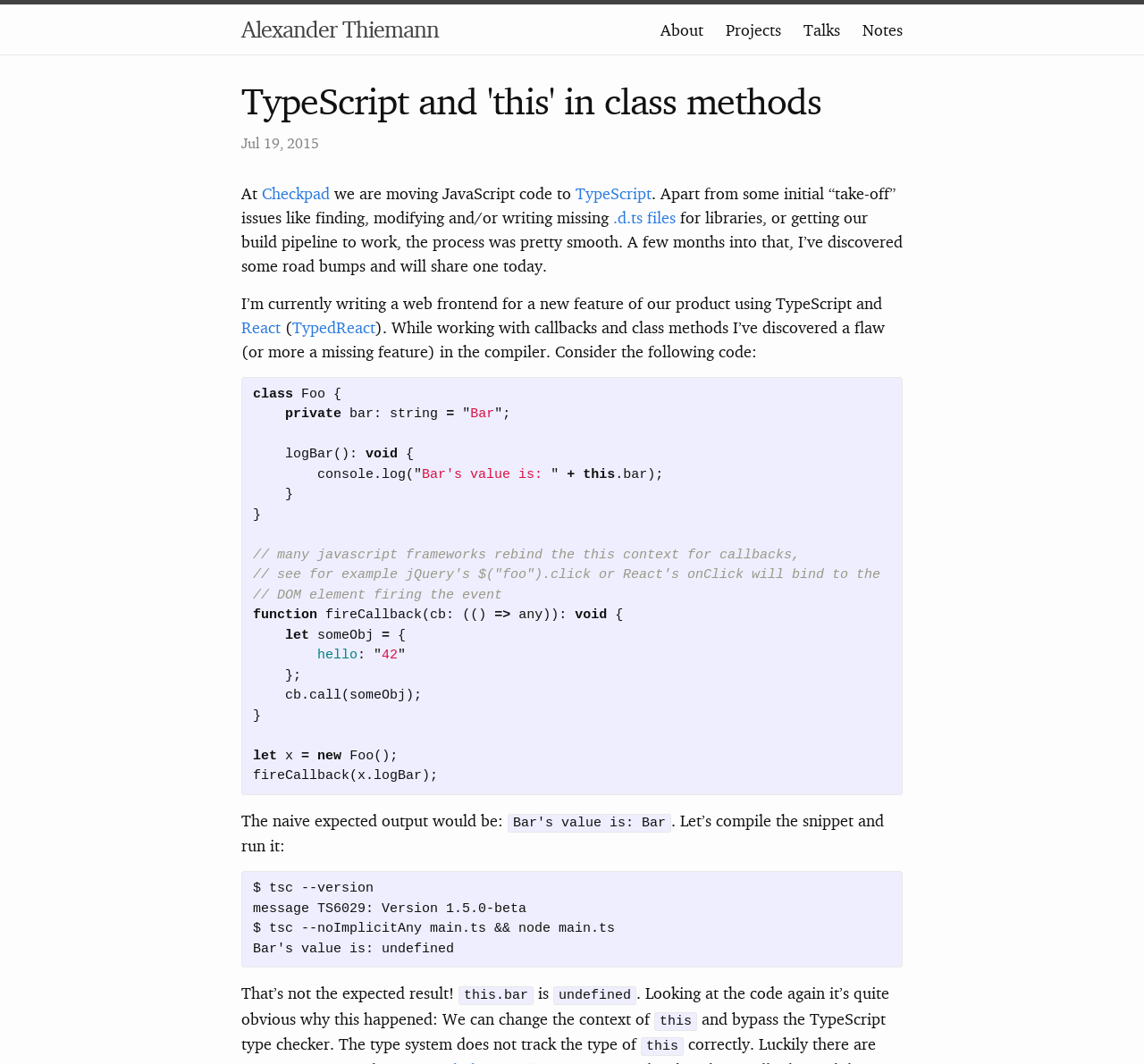What is the framework used in the code example?
Provide a detailed answer to the question using information from the image.

The framework used in the code example is React, which can be found in the link 'React' in the sentence 'I’m currently writing a web frontend for a new feature of our product using TypeScript and React'.